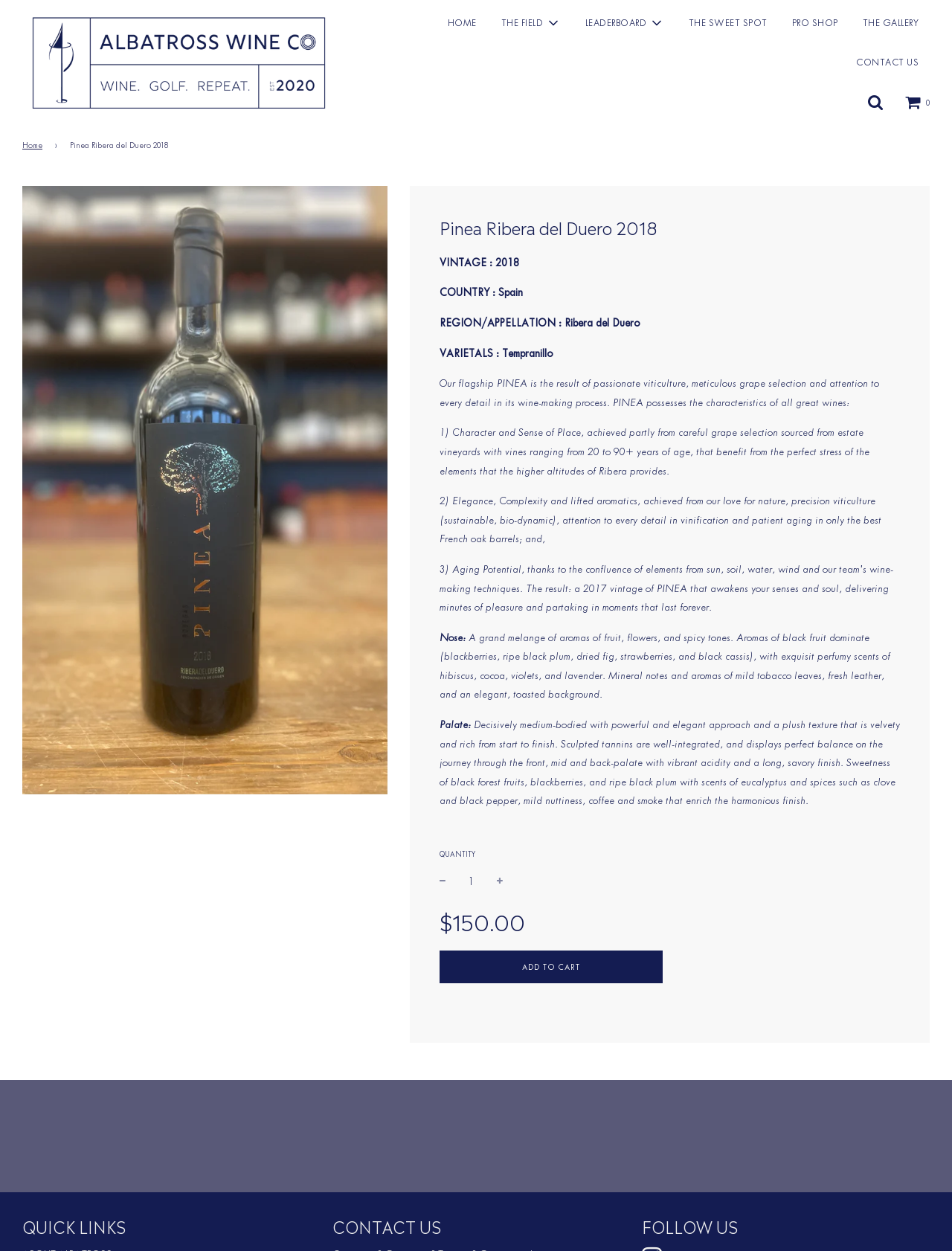Give a succinct answer to this question in a single word or phrase: 
What is the variety of grape used in the wine?

Tempranillo